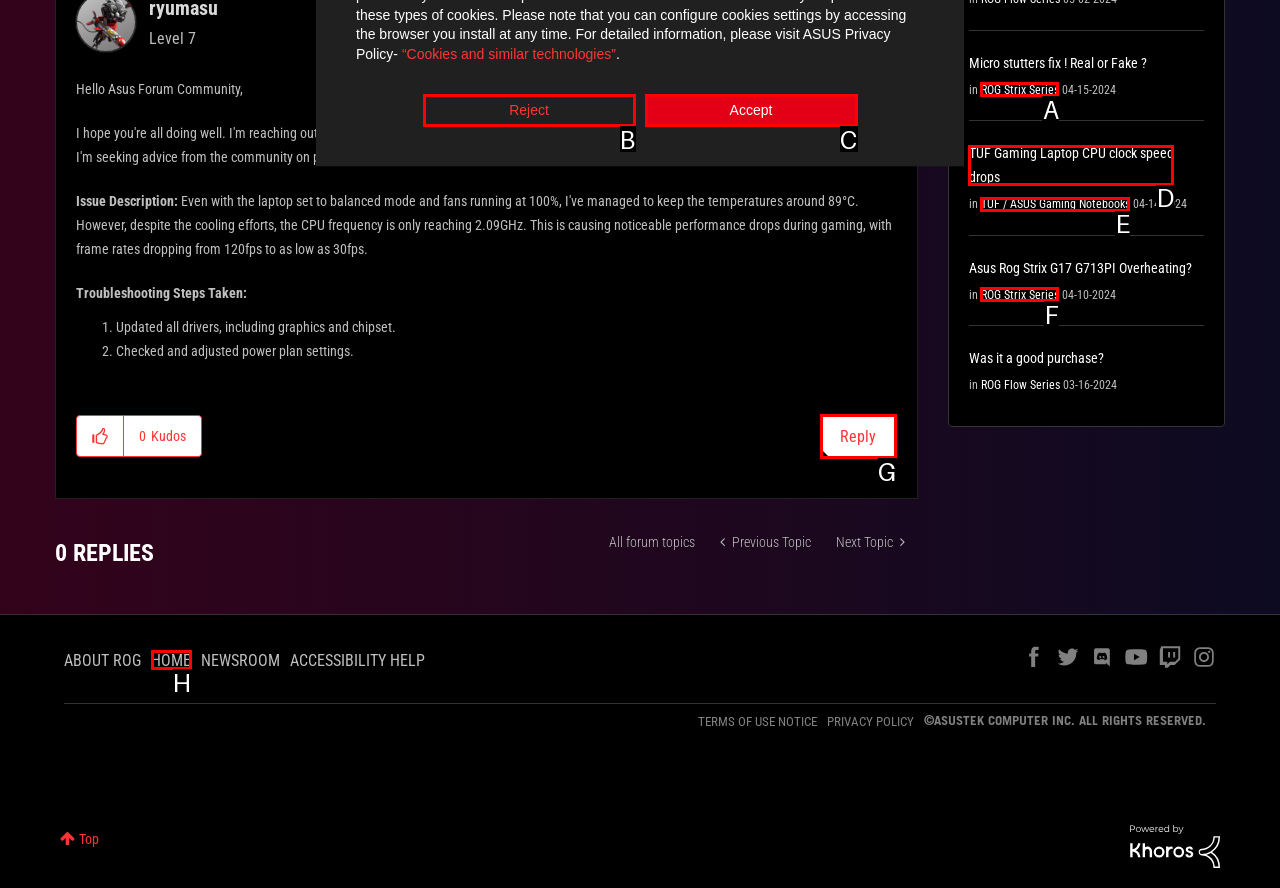Given the element description: ROG Strix Series, choose the HTML element that aligns with it. Indicate your choice with the corresponding letter.

F